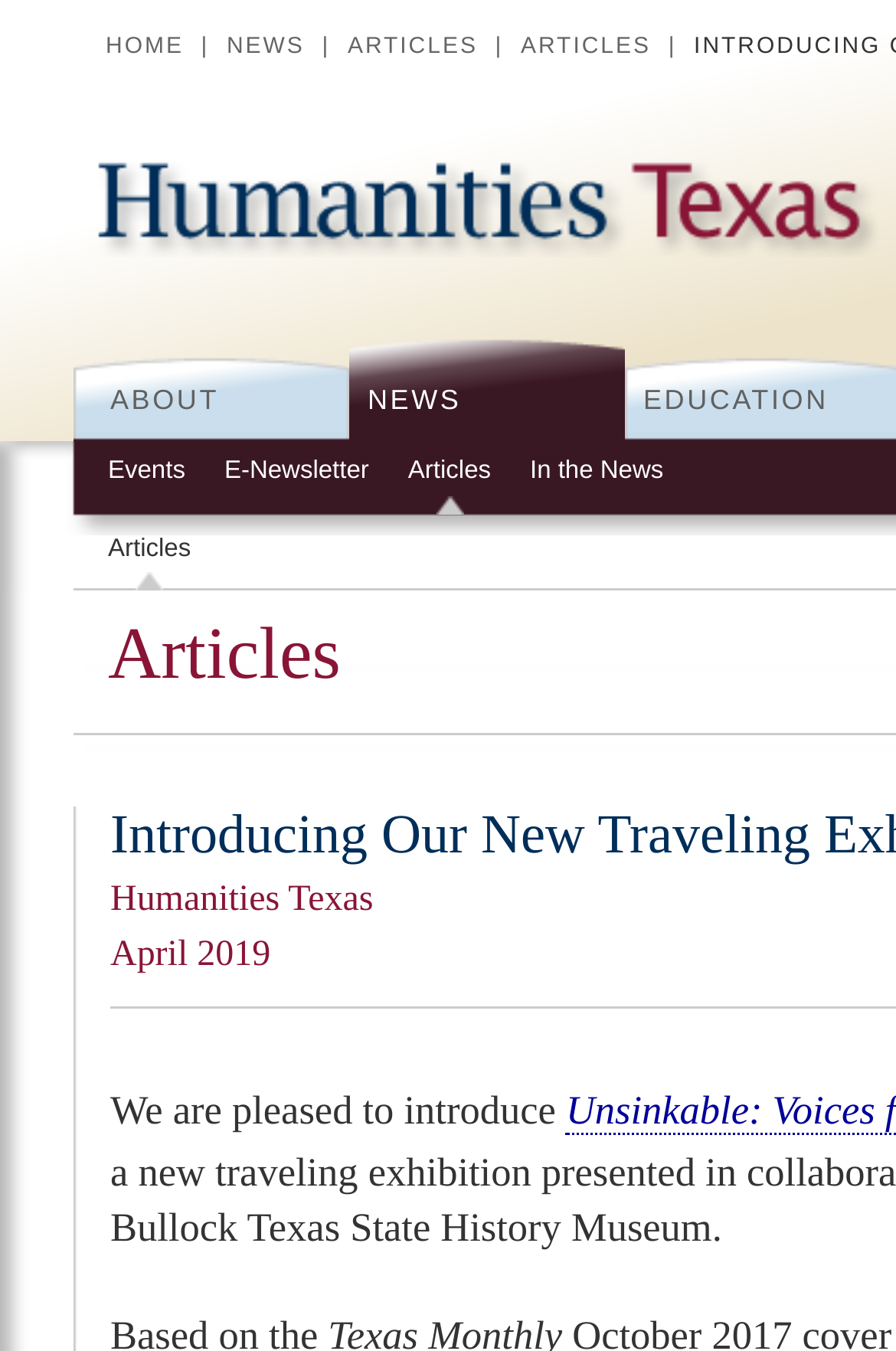Determine the bounding box for the UI element as described: "Humanities Texas". The coordinates should be represented as four float numbers between 0 and 1, formatted as [left, top, right, bottom].

[0.077, 0.109, 1.0, 0.19]